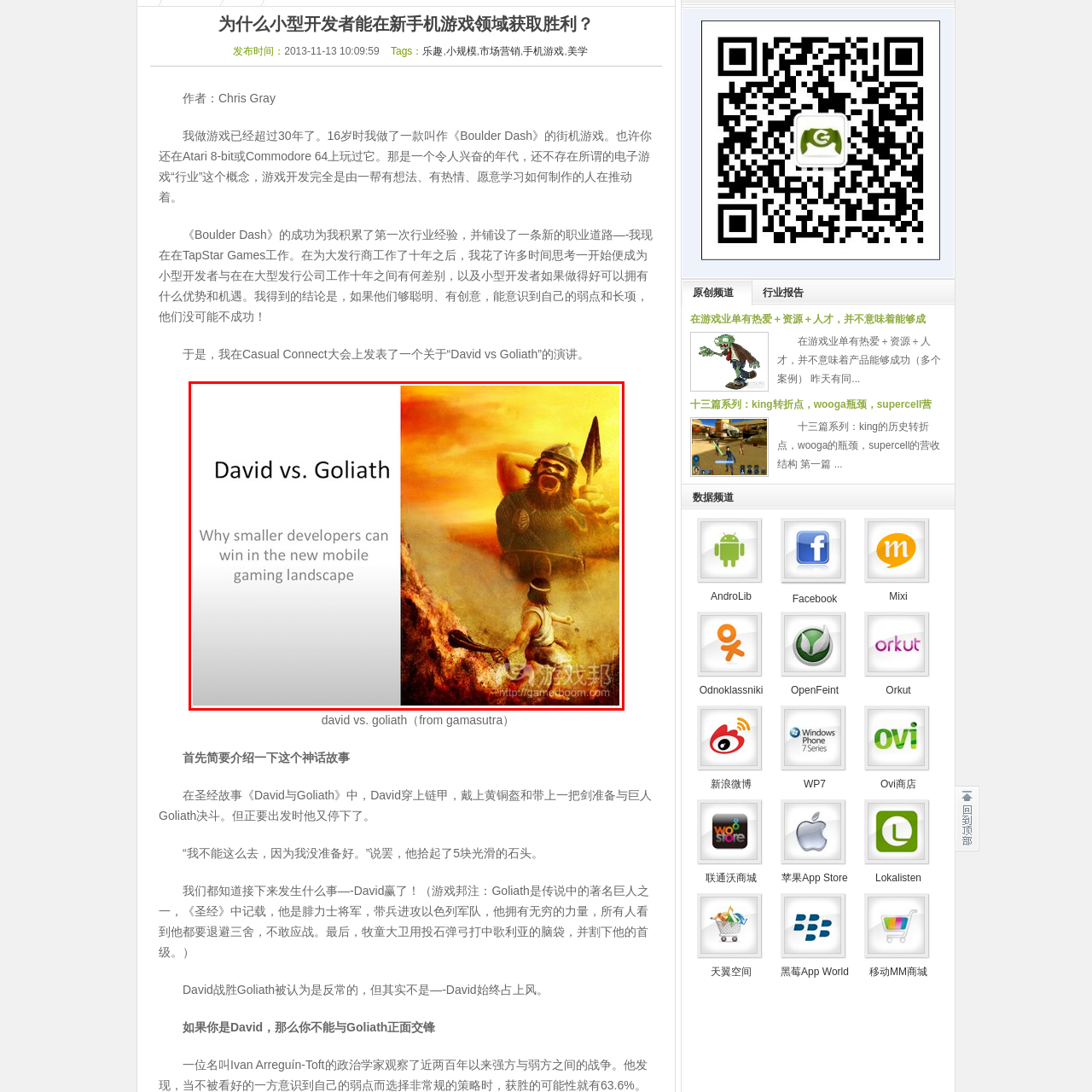What is the tone of the background in the image?
Check the image encapsulated by the red bounding box and answer the question comprehensively.

The background of the image is artistically rendered in warm tones, which enhances the dramatic tension of the narrative and creates a visually appealing contrast between the two characters, David and Goliath.